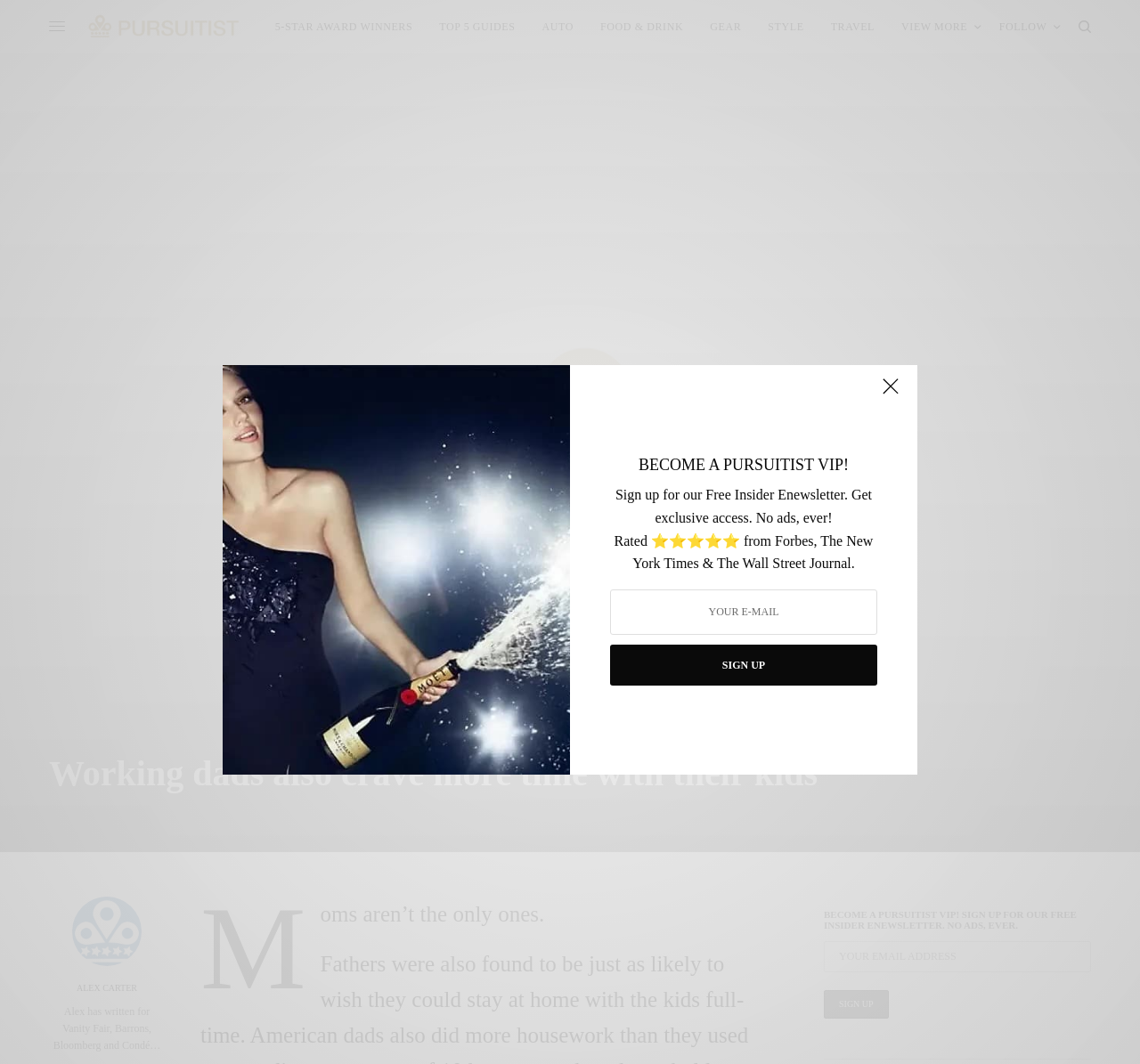How many links are in the top navigation bar?
Using the image as a reference, answer with just one word or a short phrase.

7